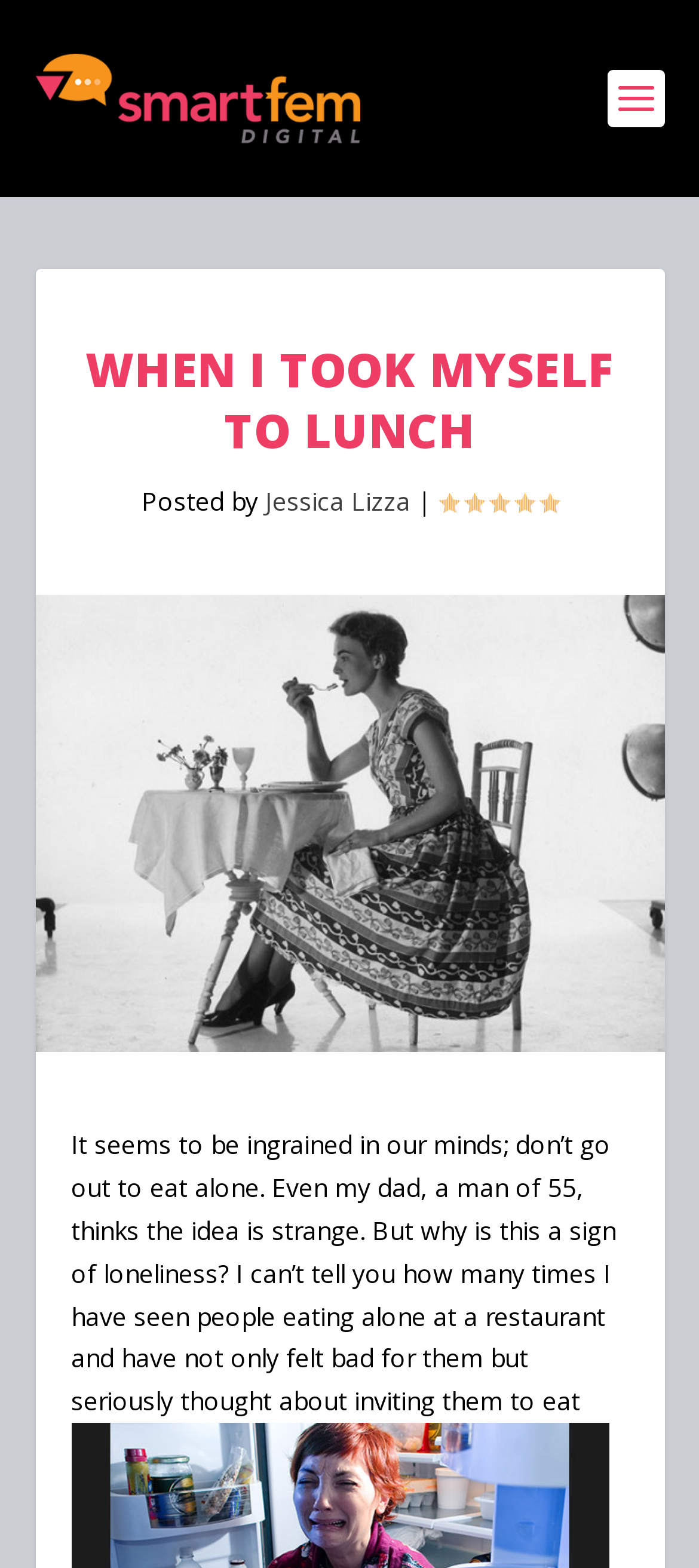What is the age of the author's dad?
Answer the question with a single word or phrase, referring to the image.

55